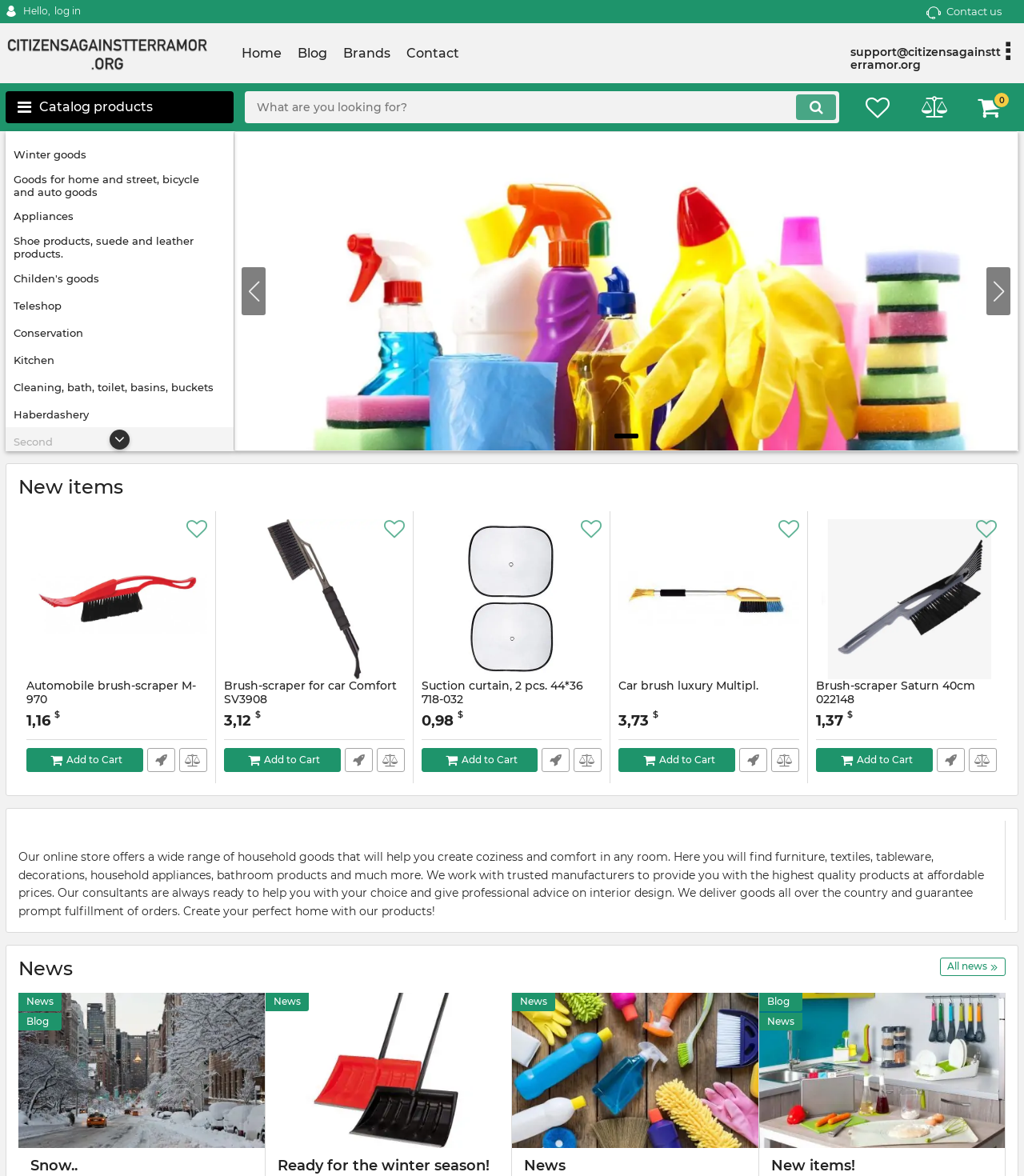Determine the bounding box coordinates of the UI element described by: "title="MusiTrendz"".

None